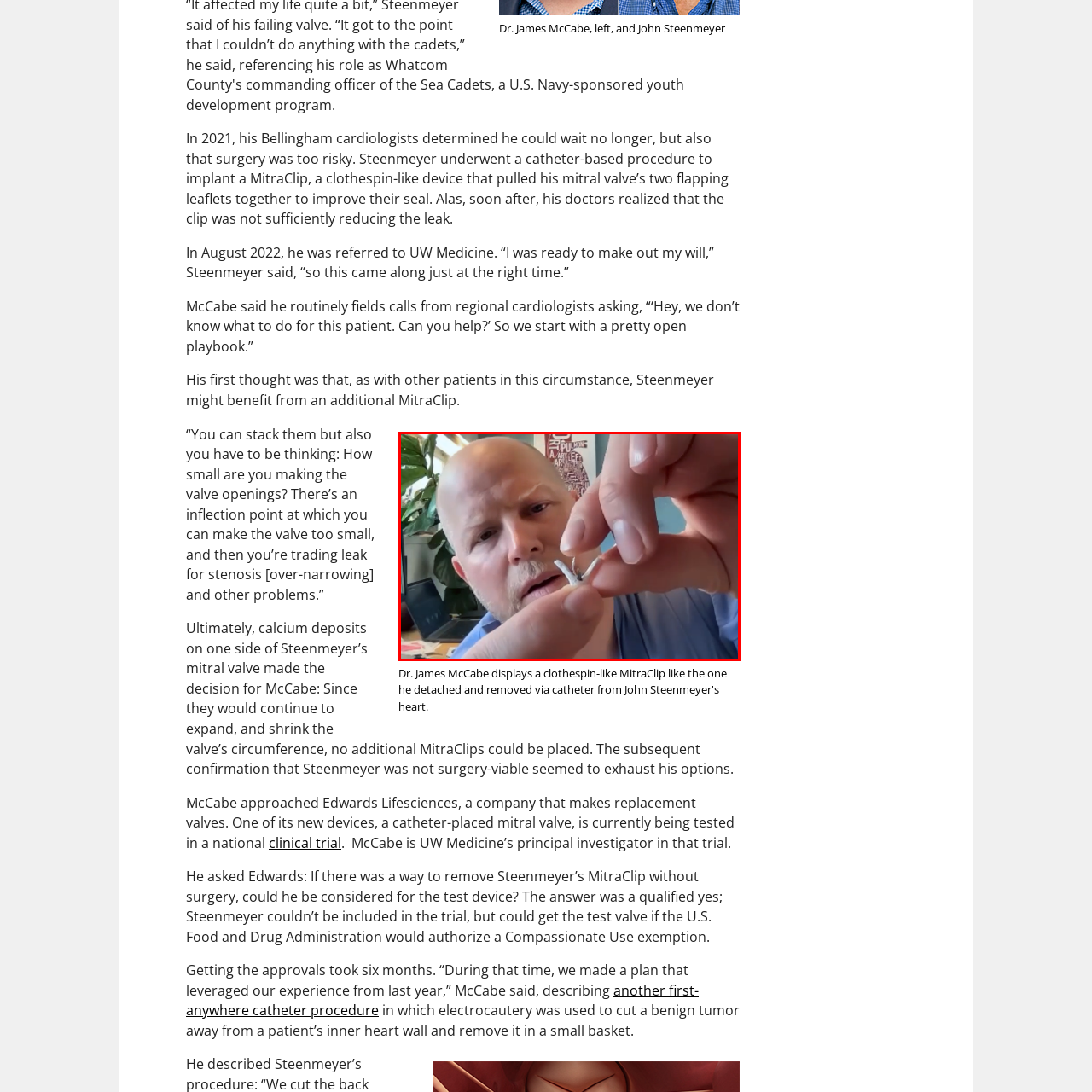Where is the scene likely taking place?
Observe the image inside the red bounding box and answer the question using only one word or a short phrase.

Medical office or clinic